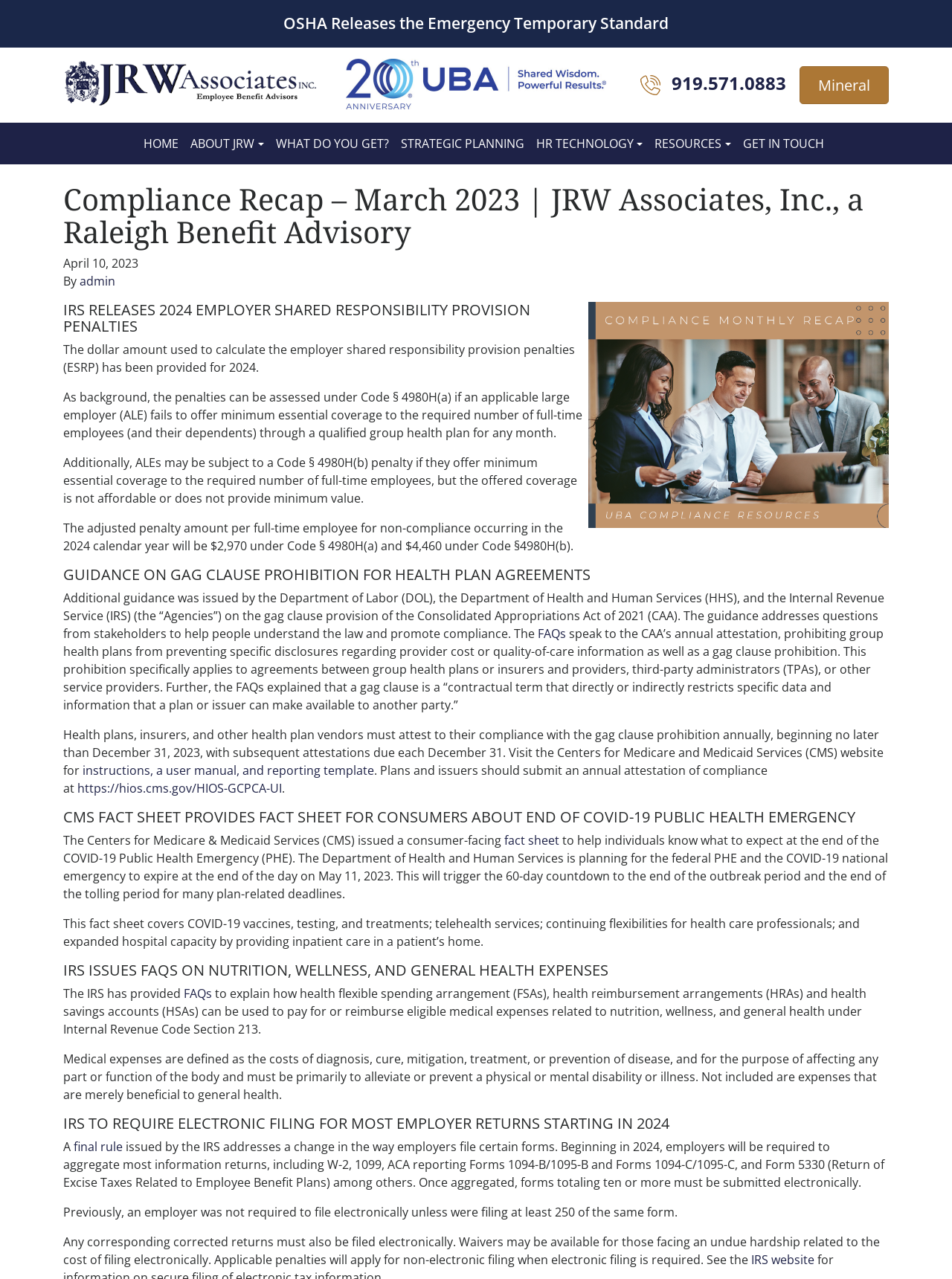Please find the bounding box coordinates of the element that needs to be clicked to perform the following instruction: "Click the 'FAQs' link". The bounding box coordinates should be four float numbers between 0 and 1, represented as [left, top, right, bottom].

[0.565, 0.489, 0.595, 0.501]